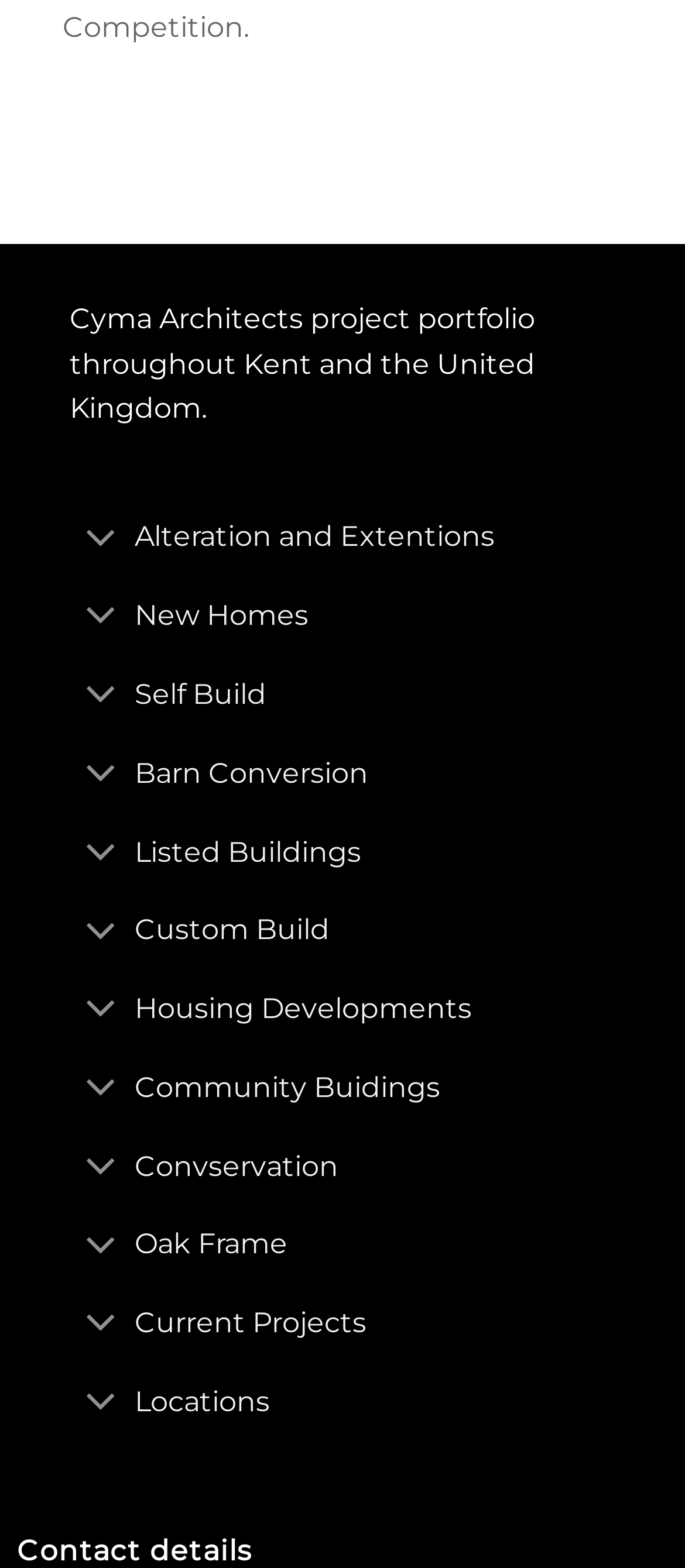Locate the bounding box coordinates of the clickable area needed to fulfill the instruction: "Toggle Listed Buildings section".

[0.102, 0.518, 0.898, 0.568]